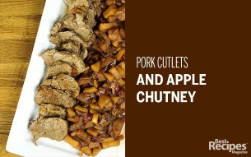Outline with detail what the image portrays.

The image features a delectable dish of pork cutlets served alongside a flavorful apple chutney. The pork cutlets are sliced into tender pieces, showcasing a well-cooked, golden-brown exterior that promises a juicy bite. The accompanying apple chutney, with its rich caramelized apples, adds a sweet and tangy contrast that beautifully complements the savory pork. The dish is presented on a stylish white plate, set against a warm wooden background. This appetizing combination is part of the "Pork Cutlets and Apples" recipe, perfect for dinner enthusiasts looking to create a delightful meal.